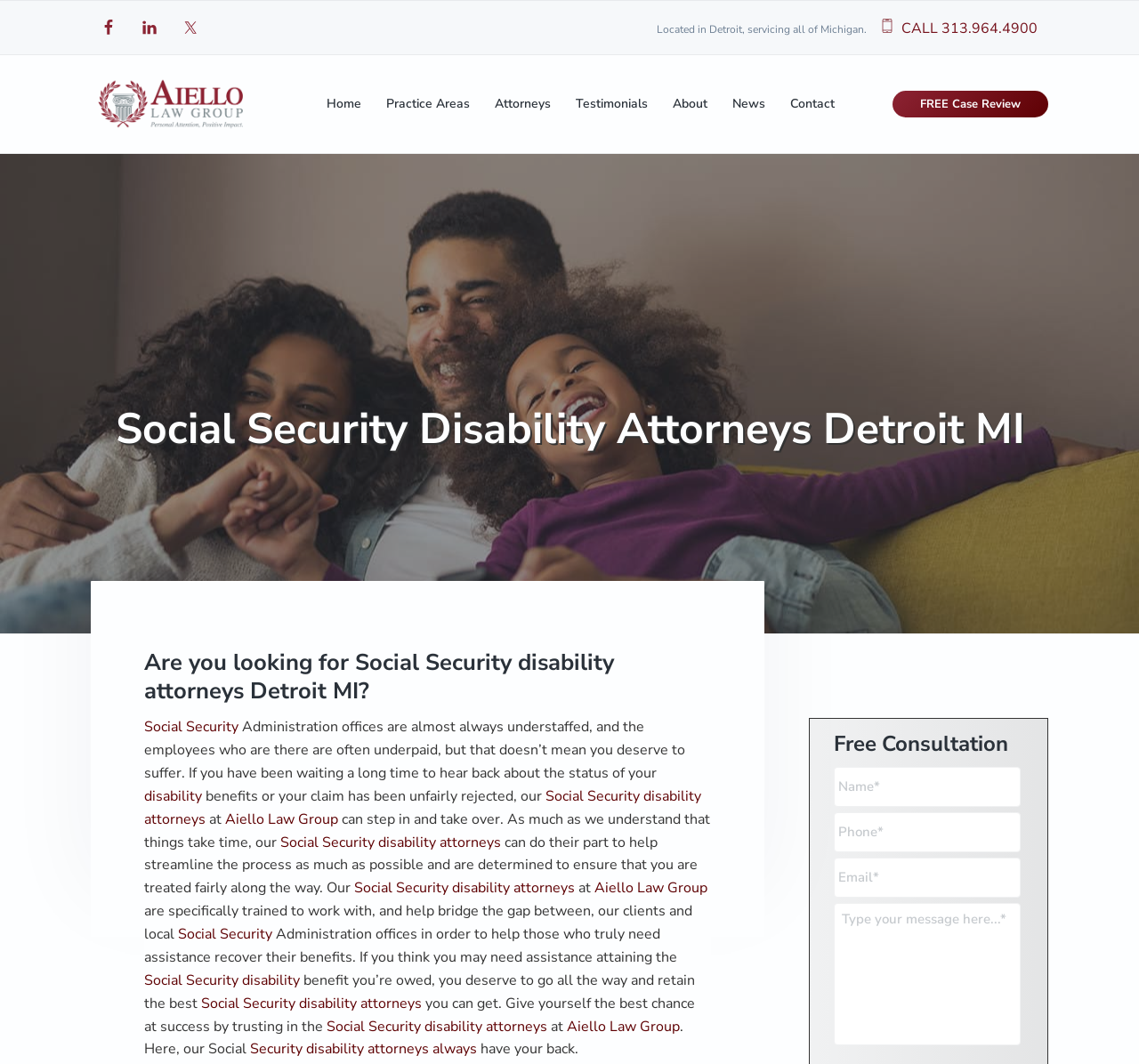Find the bounding box coordinates for the element that must be clicked to complete the instruction: "Fill out the form". The coordinates should be four float numbers between 0 and 1, indicated as [left, top, right, bottom].

[0.732, 0.721, 0.896, 0.759]